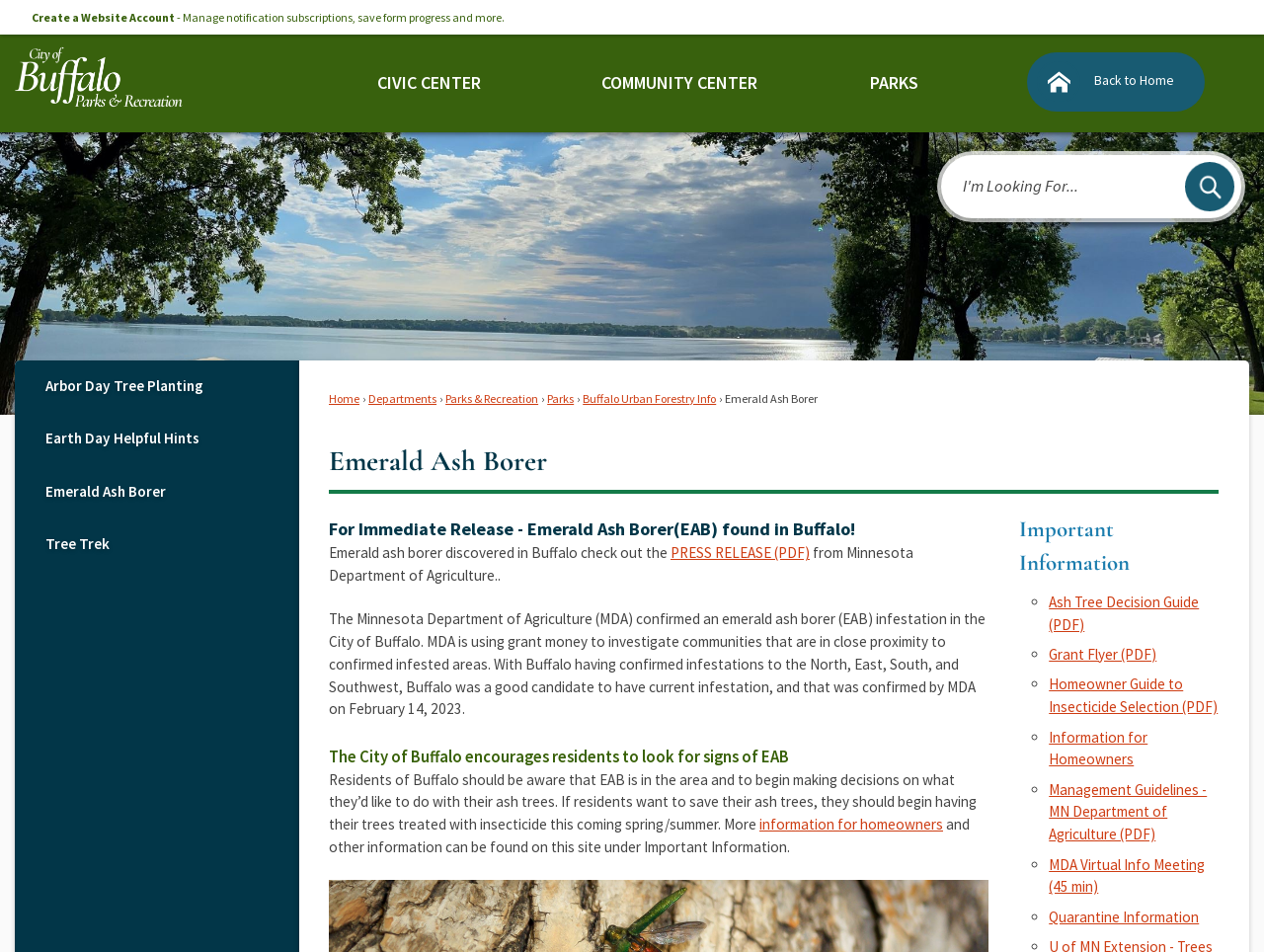What is the name of the department that confirmed the EAB infestation?
Using the image provided, answer with just one word or phrase.

Minnesota Department of Agriculture